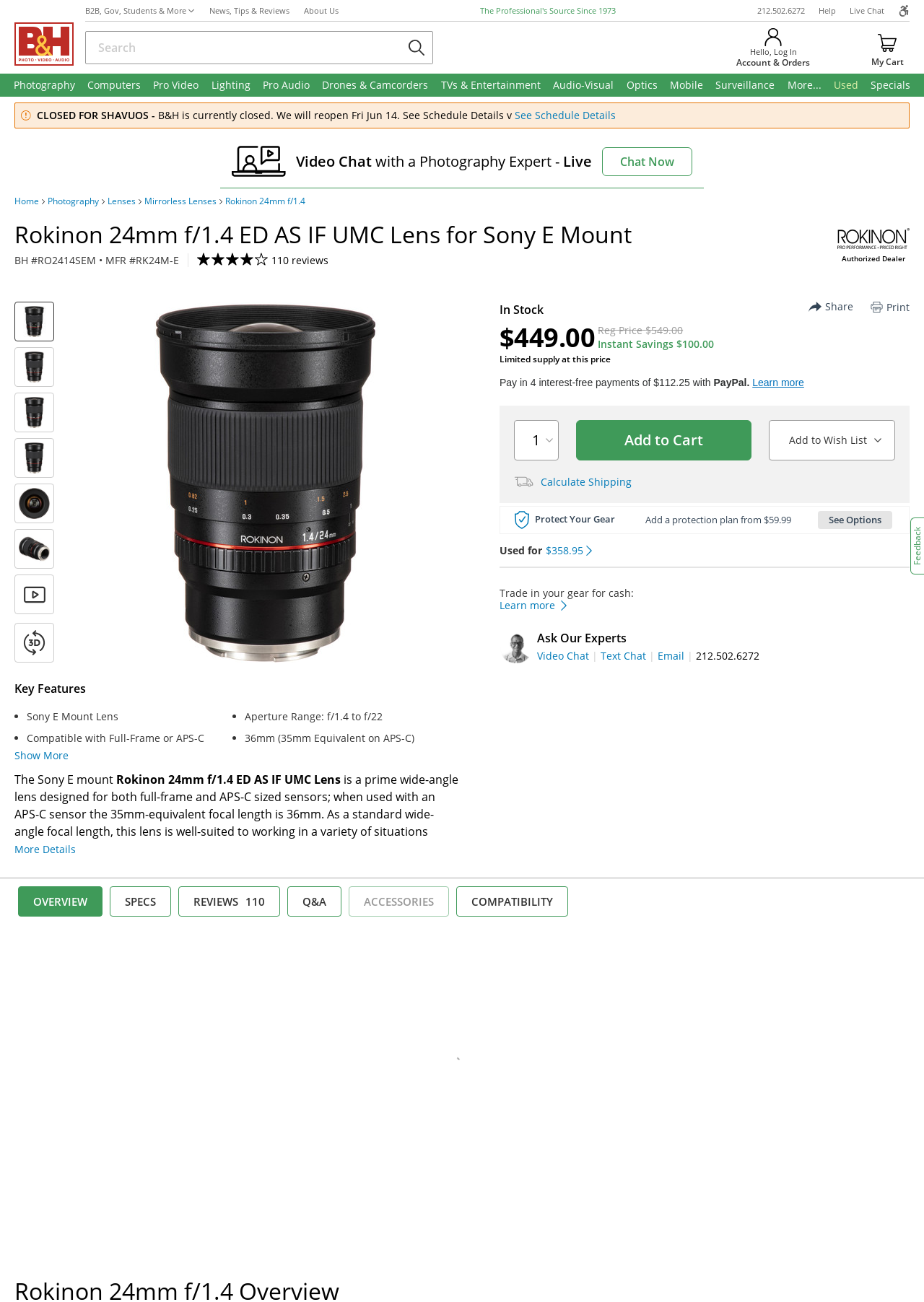Please identify the bounding box coordinates of the element's region that I should click in order to complete the following instruction: "Chat with a photography expert". The bounding box coordinates consist of four float numbers between 0 and 1, i.e., [left, top, right, bottom].

[0.652, 0.113, 0.749, 0.135]